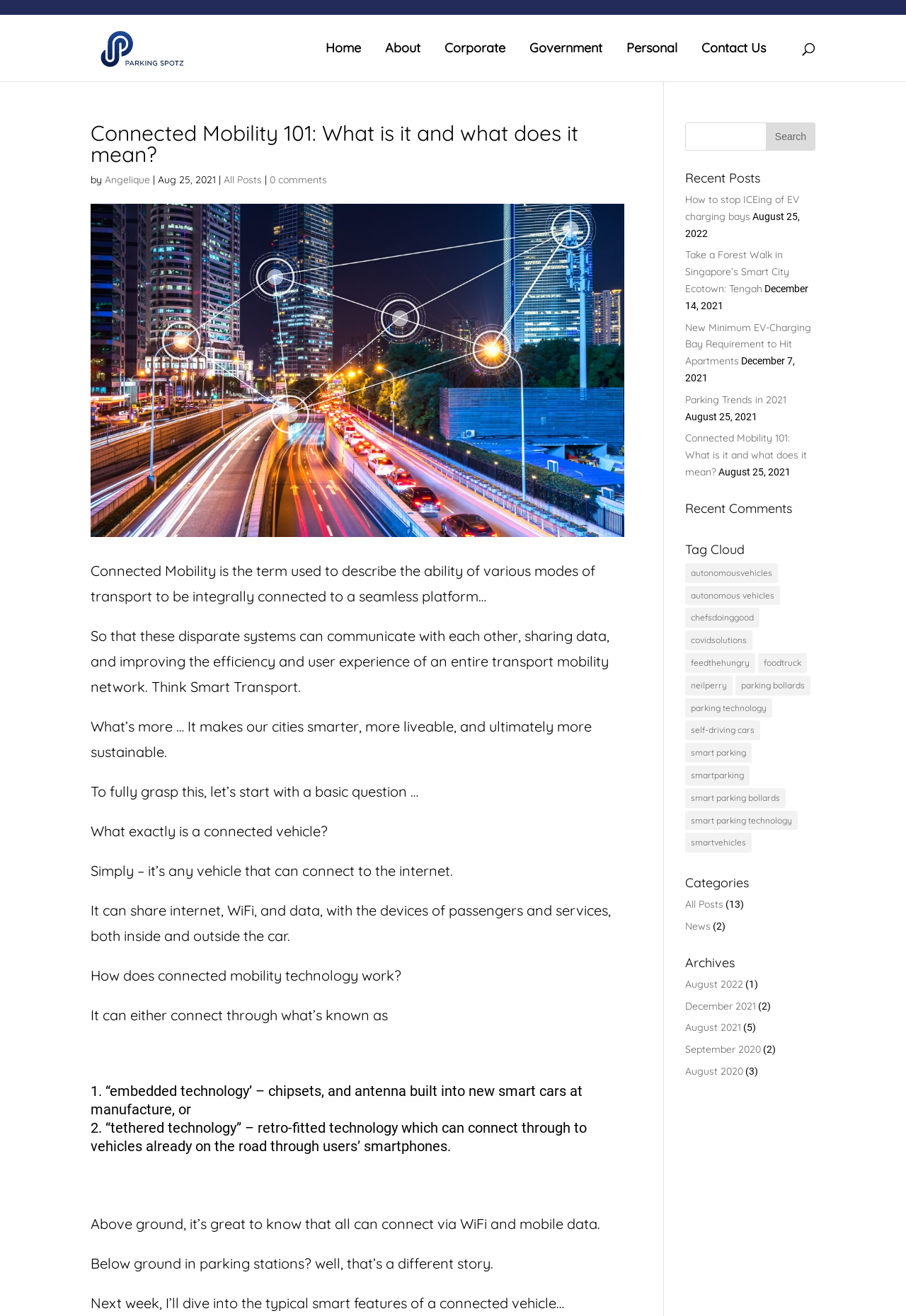What is the topic of the blog post?
From the image, respond with a single word or phrase.

Connected Mobility 101